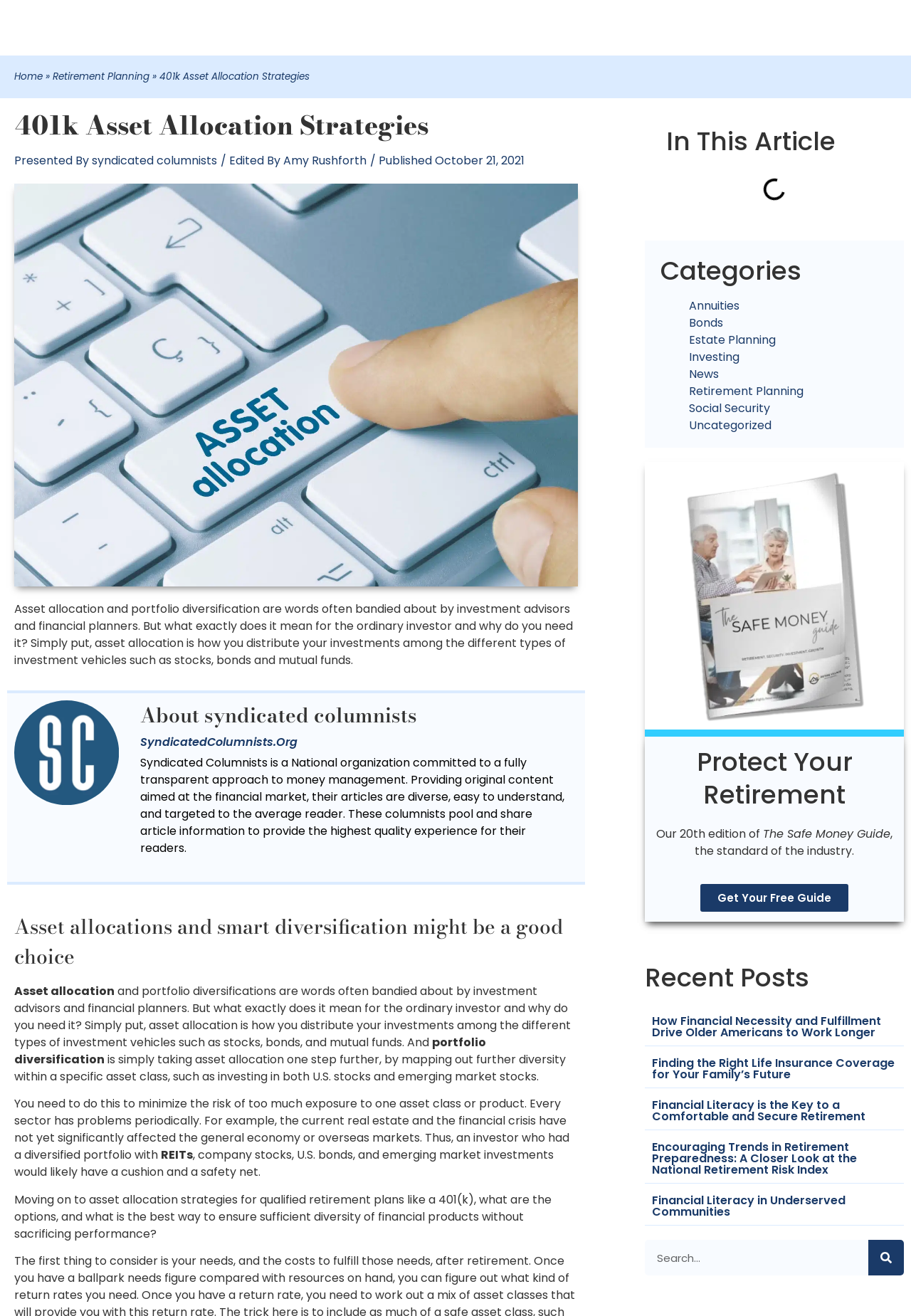Highlight the bounding box coordinates of the element you need to click to perform the following instruction: "Search for something."

[0.708, 0.942, 0.992, 0.969]